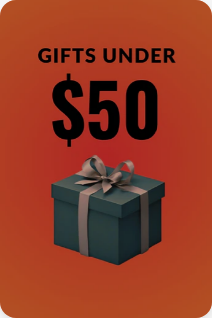Write a descriptive caption for the image, covering all notable aspects.

The image showcases a promotional banner for "Gifts Under $50." It features an eye-catching design with a vibrant orange background that draws attention. Central to the banner is a stylized illustration of a gift box, adorned with a sleek ribbon and bow, symbolizing the excitement of giving. The text, prominently displayed in bold black letters, clearly communicates the offer, making it easy for shoppers to identify affordable gifting options. This visual is ideal for attracting customers looking for budget-friendly gifts, enhancing their shopping experience with a festive appeal.